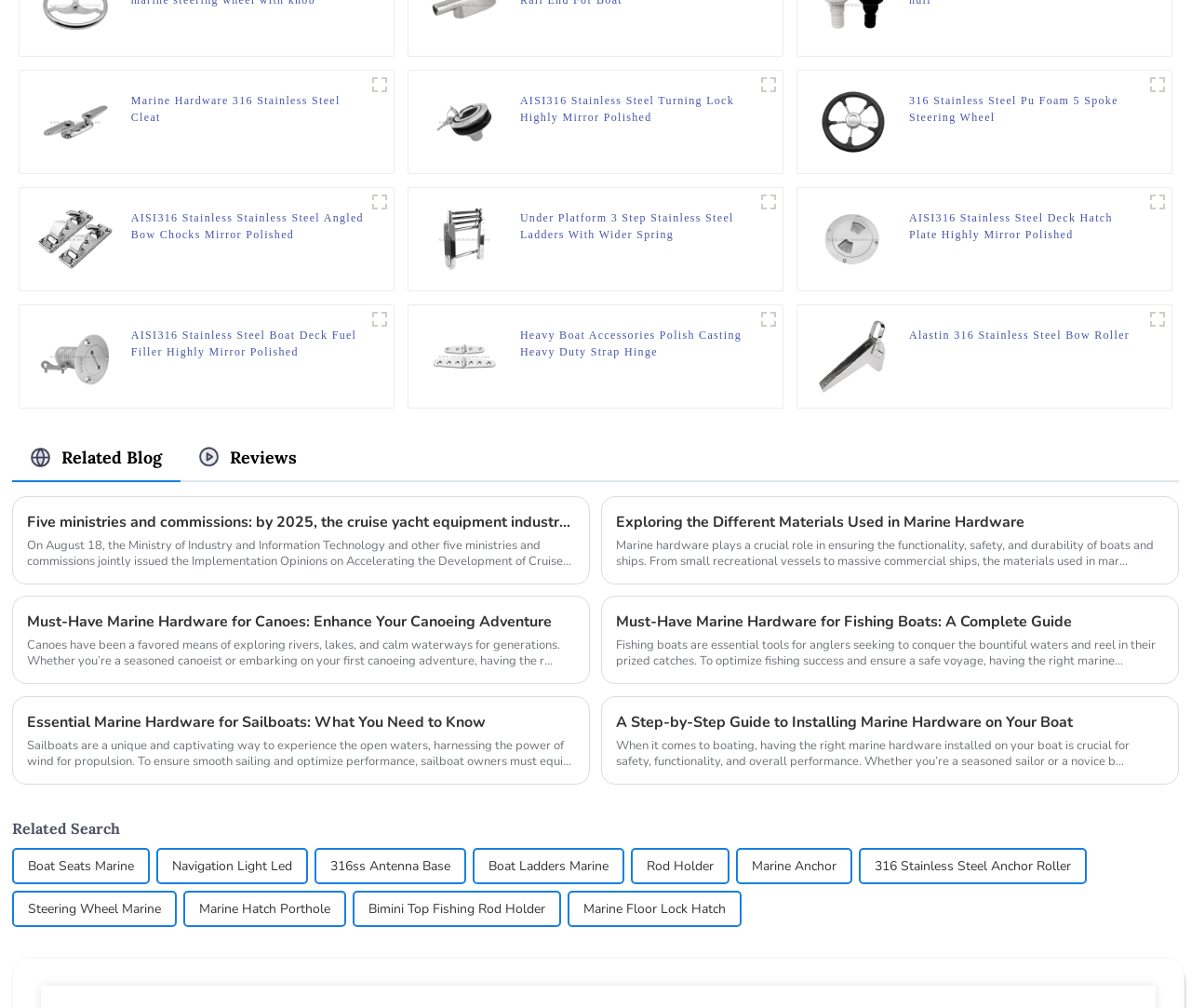Could you please study the image and provide a detailed answer to the question:
What is the purpose of the 'Related Blog' section?

The 'Related Blog' section is likely intended to show blog posts that are related to the current topic or industry, allowing users to explore more content on similar subjects.